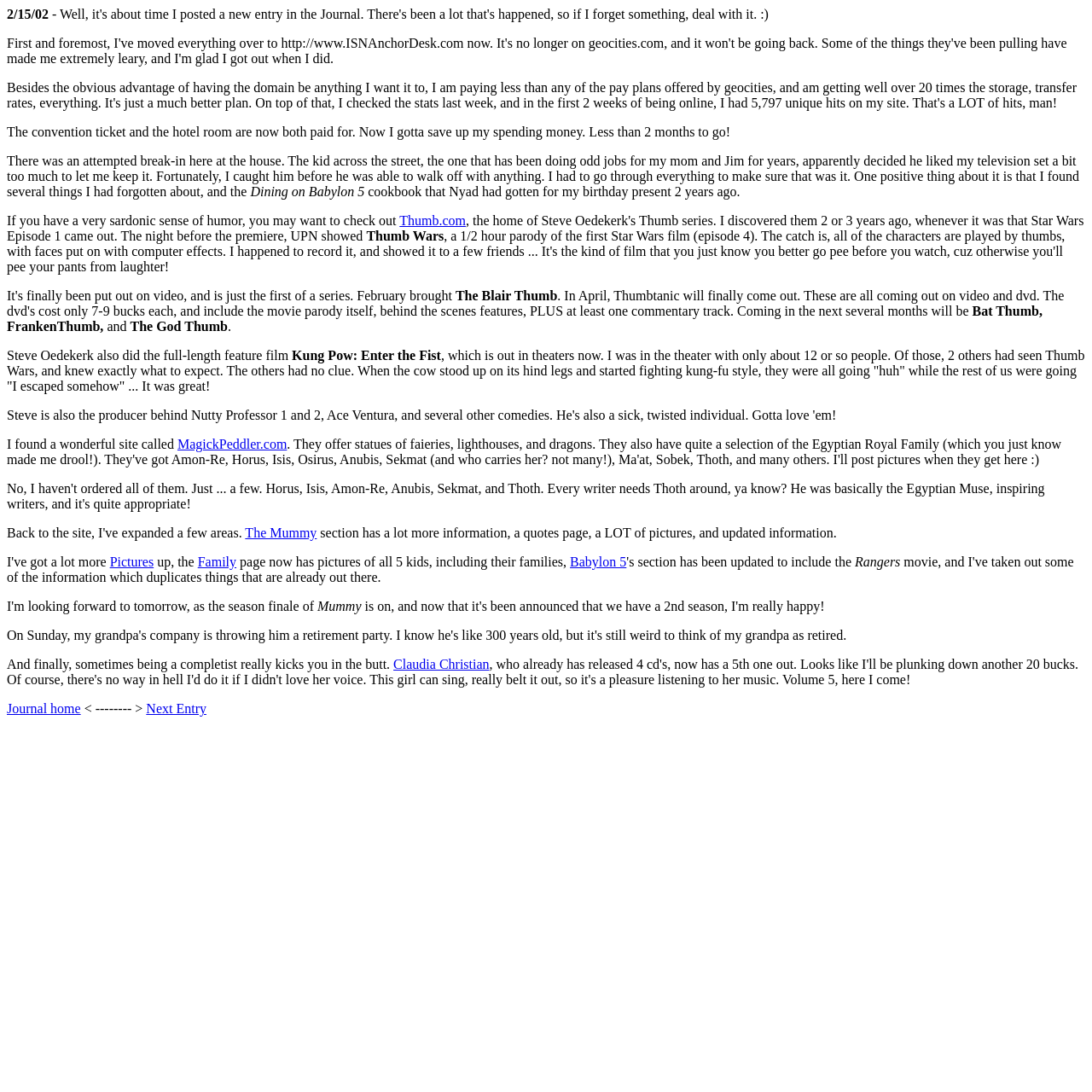Respond to the question below with a single word or phrase:
What was attempted at the author's house?

Break-in